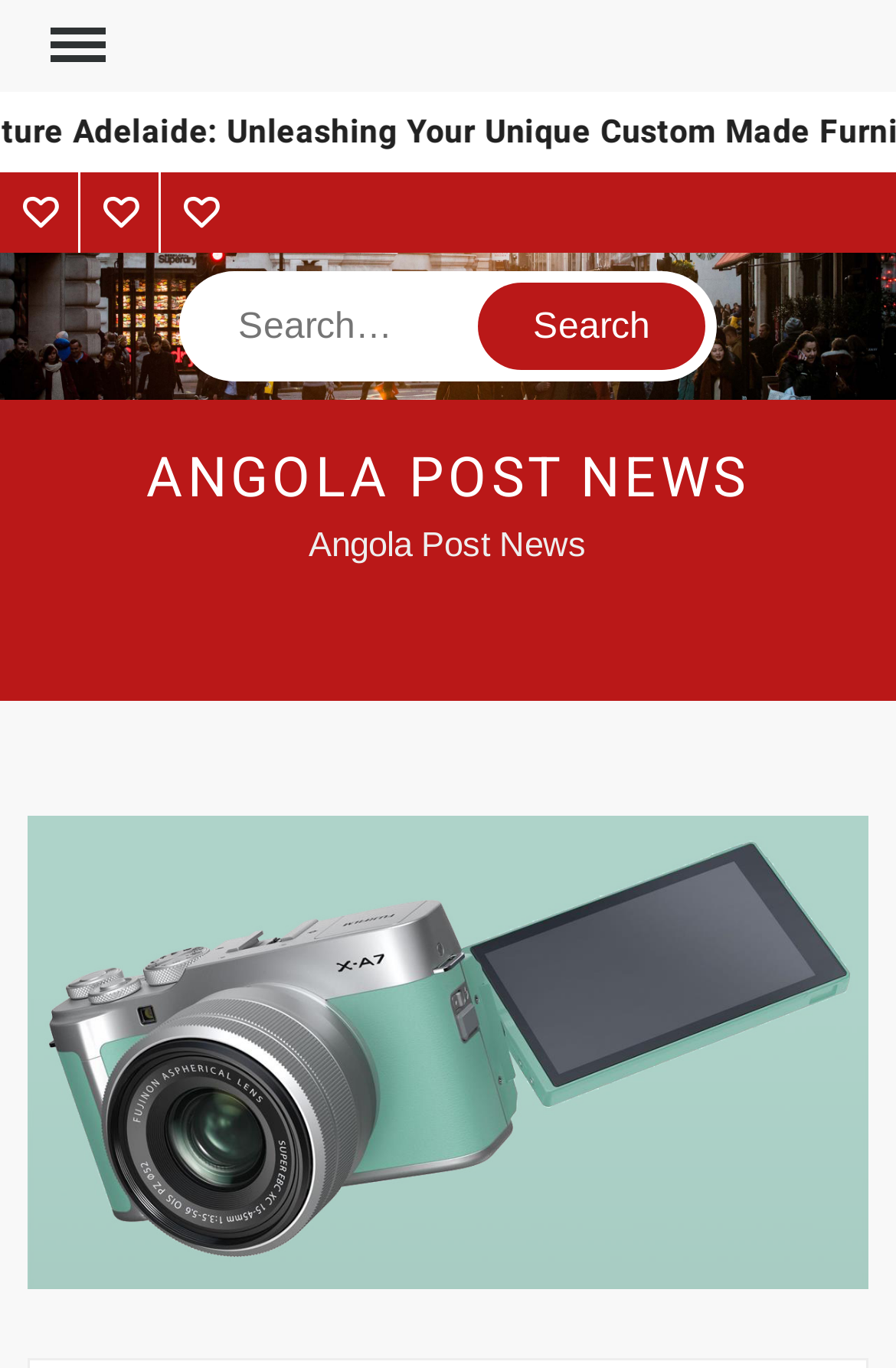Using floating point numbers between 0 and 1, provide the bounding box coordinates in the format (top-left x, top-left y, bottom-right x, bottom-right y). Locate the UI element described here: Angola Post News

[0.163, 0.321, 0.837, 0.38]